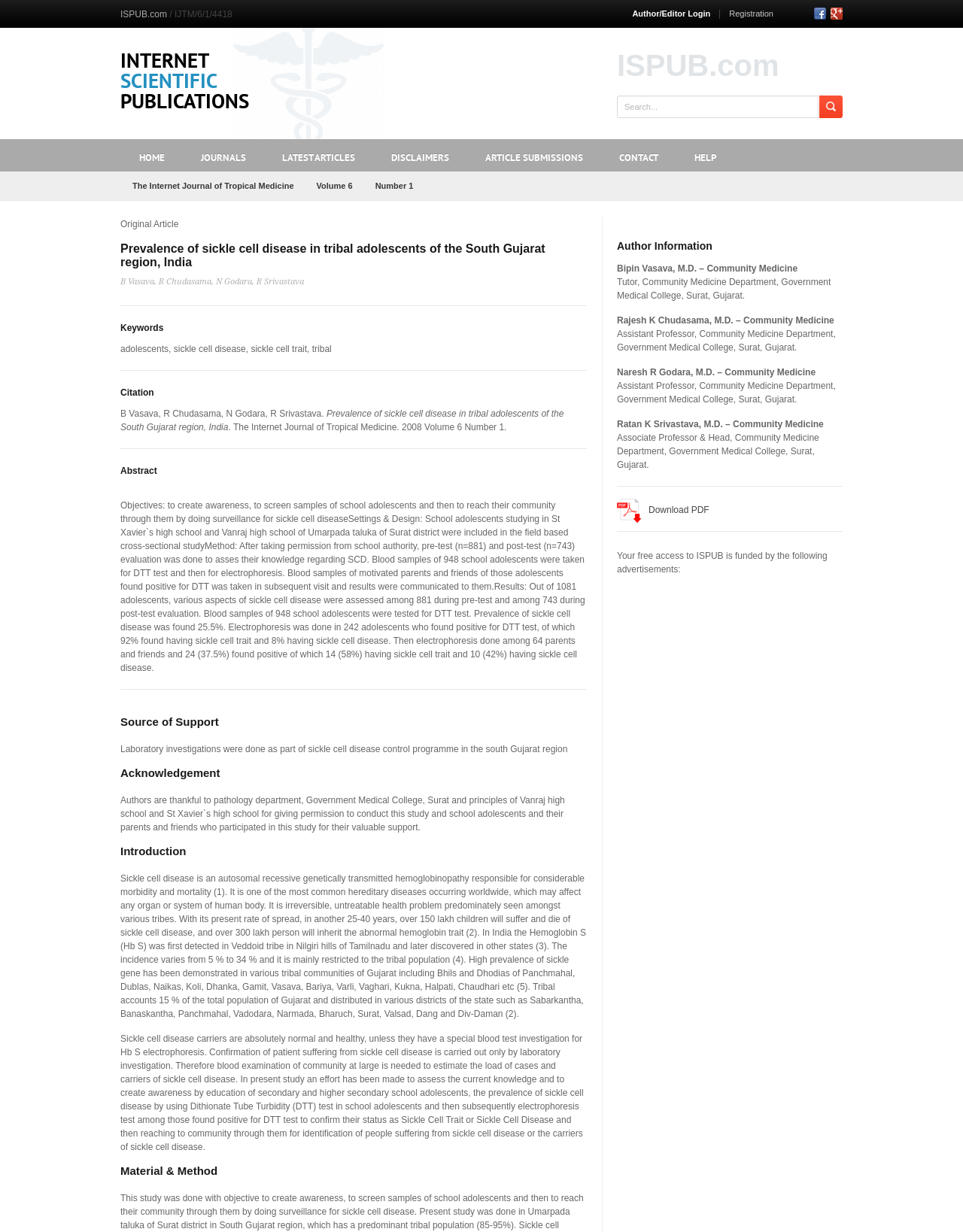Please identify the bounding box coordinates of the element on the webpage that should be clicked to follow this instruction: "Search for articles". The bounding box coordinates should be given as four float numbers between 0 and 1, formatted as [left, top, right, bottom].

[0.648, 0.078, 0.844, 0.096]